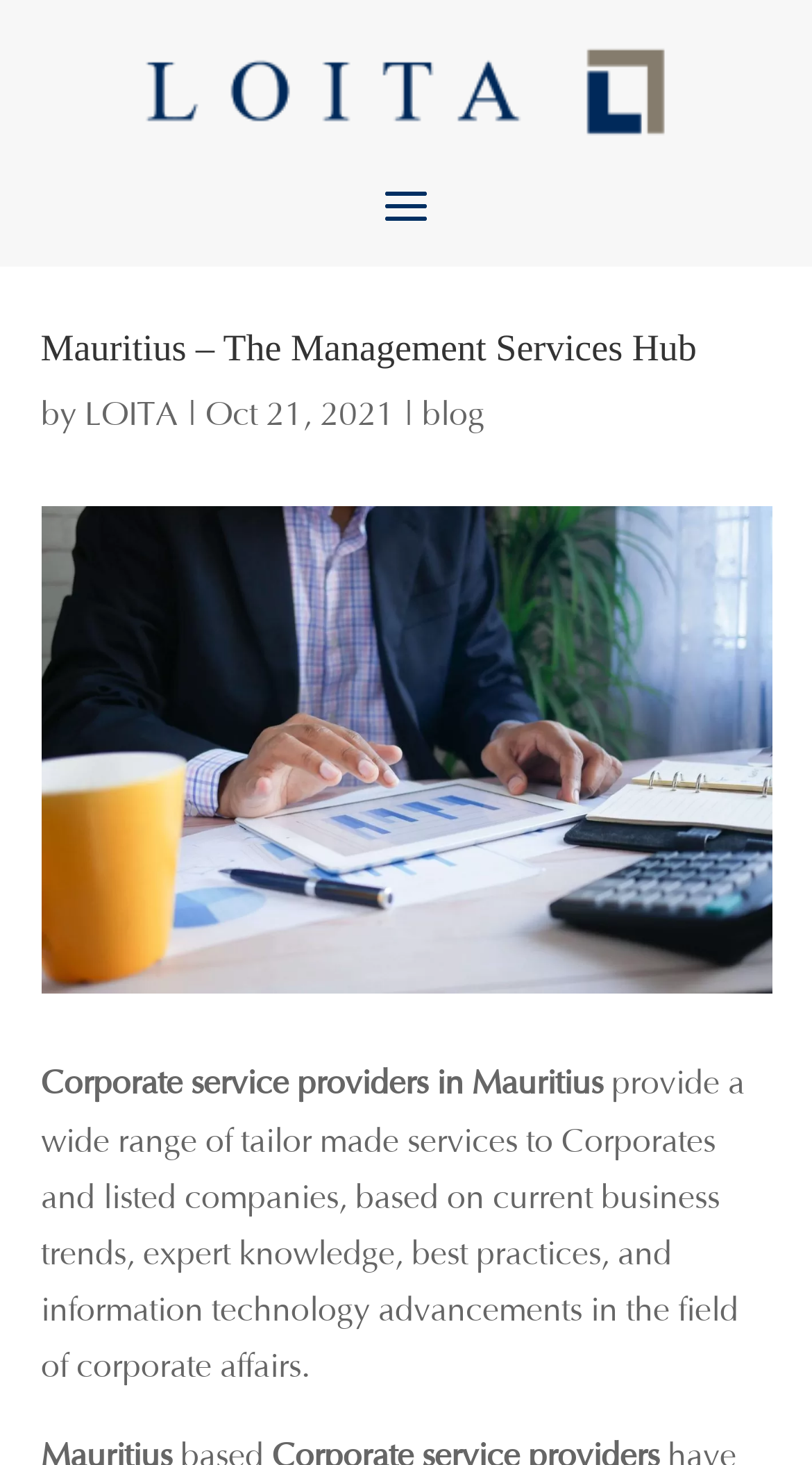Can you give a comprehensive explanation to the question given the content of the image?
What is the date of the latest article?

I found the date of the latest article by looking at the text next to the 'blog' link, which is 'Oct 21, 2021'.